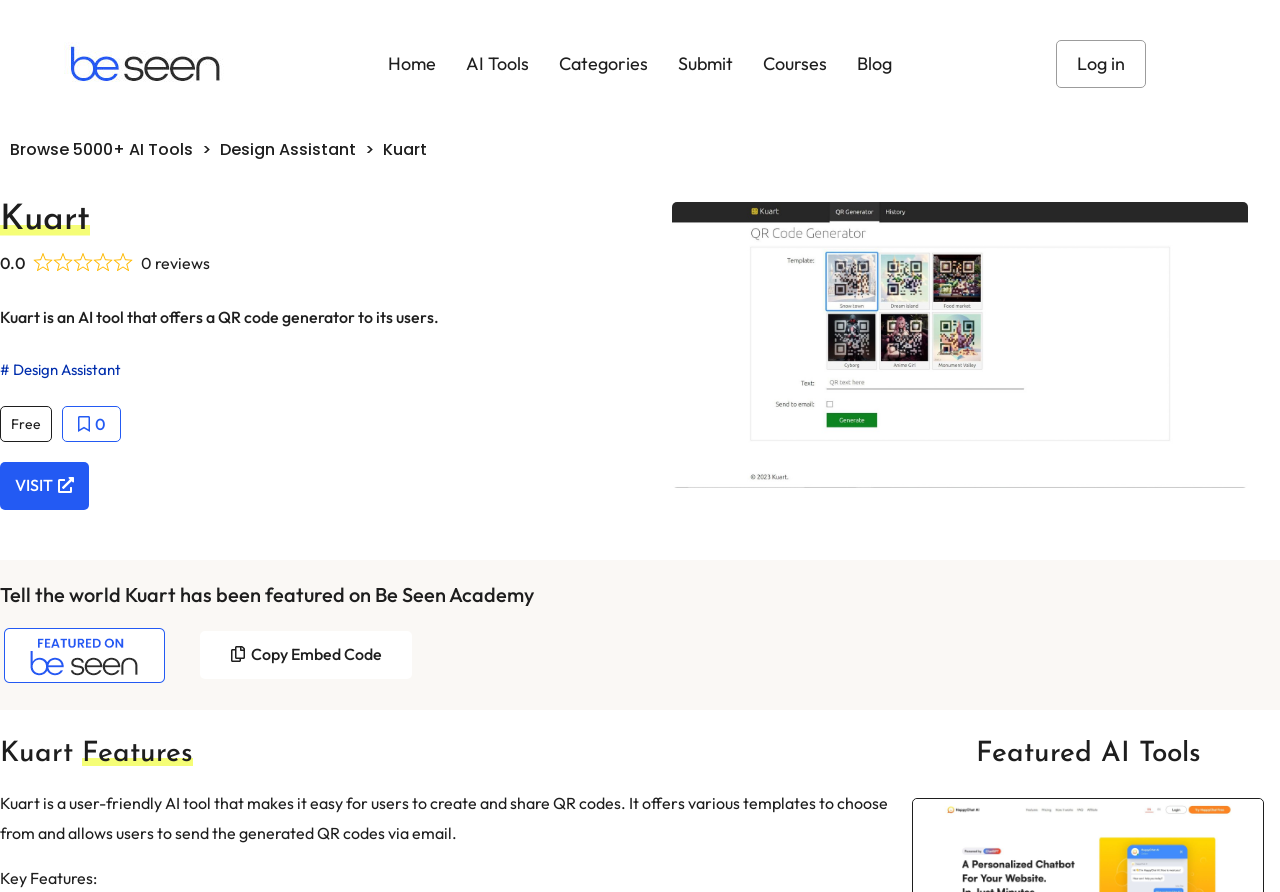Explain the webpage's design and content in an elaborate manner.

The webpage is about Kuart AI Tool, featuring its reviews, tutorials, pricing, and alternatives in 2024. At the top, there are several links, including "Home", "AI Tools", "Categories", "Submit", "Courses", "Blog", and "Log in", which are positioned horizontally across the page. Below these links, there is a prominent link "Browse 5000+ AI Tools" on the left, followed by a ">" symbol, and then a link "Design Assistant" on the right.

The main content of the page starts with a heading "Kuart" at the top, followed by a brief description of Kuart as an AI tool that offers a QR code generator. Below this, there are two lines of text, one showing "0.0" and the other showing "0 reviews". 

On the left side of the page, there is a section with a "#" symbol, followed by a link "Design Assistant". Below this, there is a text "Free" and a button with a star symbol. A "VISIT" link is positioned below these elements.

On the right side of the page, there is a section with a link "Kuart design assistant" and an accompanying image. Below this, there is a text encouraging users to share that Kuart has been featured on Be Seen Academy.

Further down the page, there are two headings, "Kuart Features" and "Featured AI Tools", which separate the content into two sections. The "Kuart Features" section describes Kuart as a user-friendly AI tool that makes it easy for users to create and share QR codes, highlighting its key features.